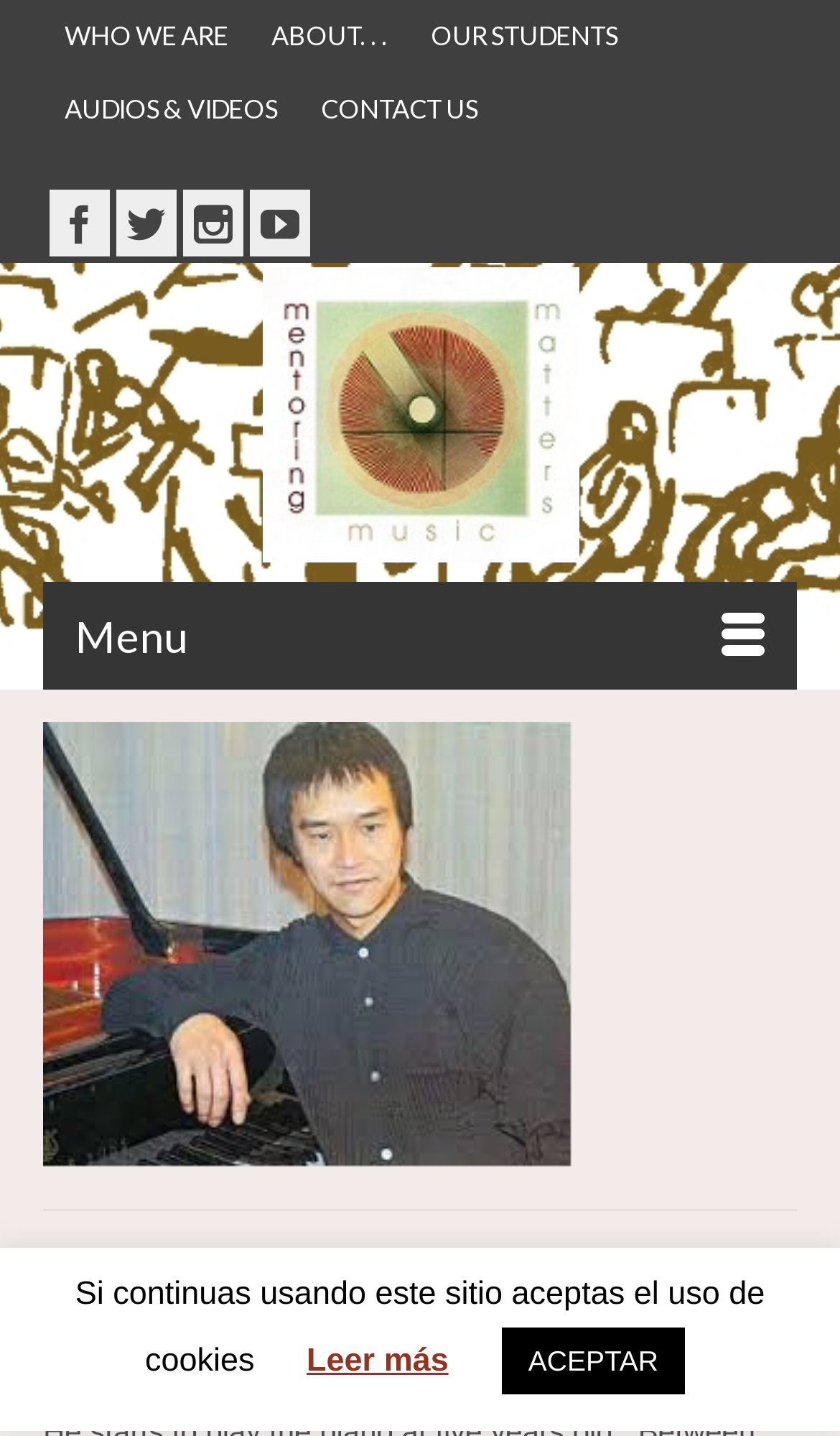How many images are there on the webpage?
Provide a detailed answer to the question, using the image to inform your response.

I counted the number of images by looking at the elements with 'image' type, and found two images, one with no description and the other with no description as well.